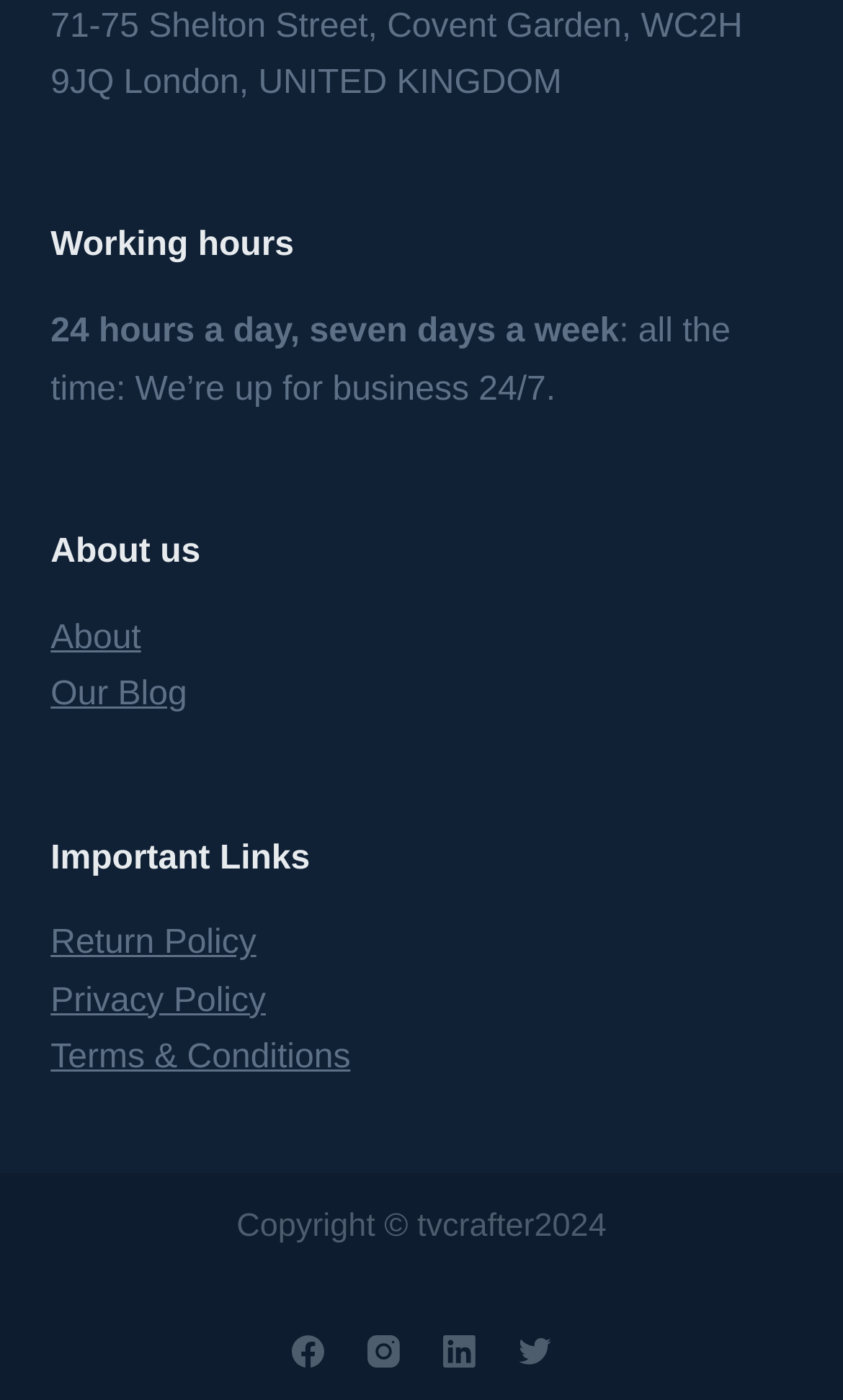Please answer the following question as detailed as possible based on the image: 
What are the working hours of the business?

I found the working hours by looking at the static text element below the 'Working hours' heading, which states that the business is open 24 hours a day, seven days a week.